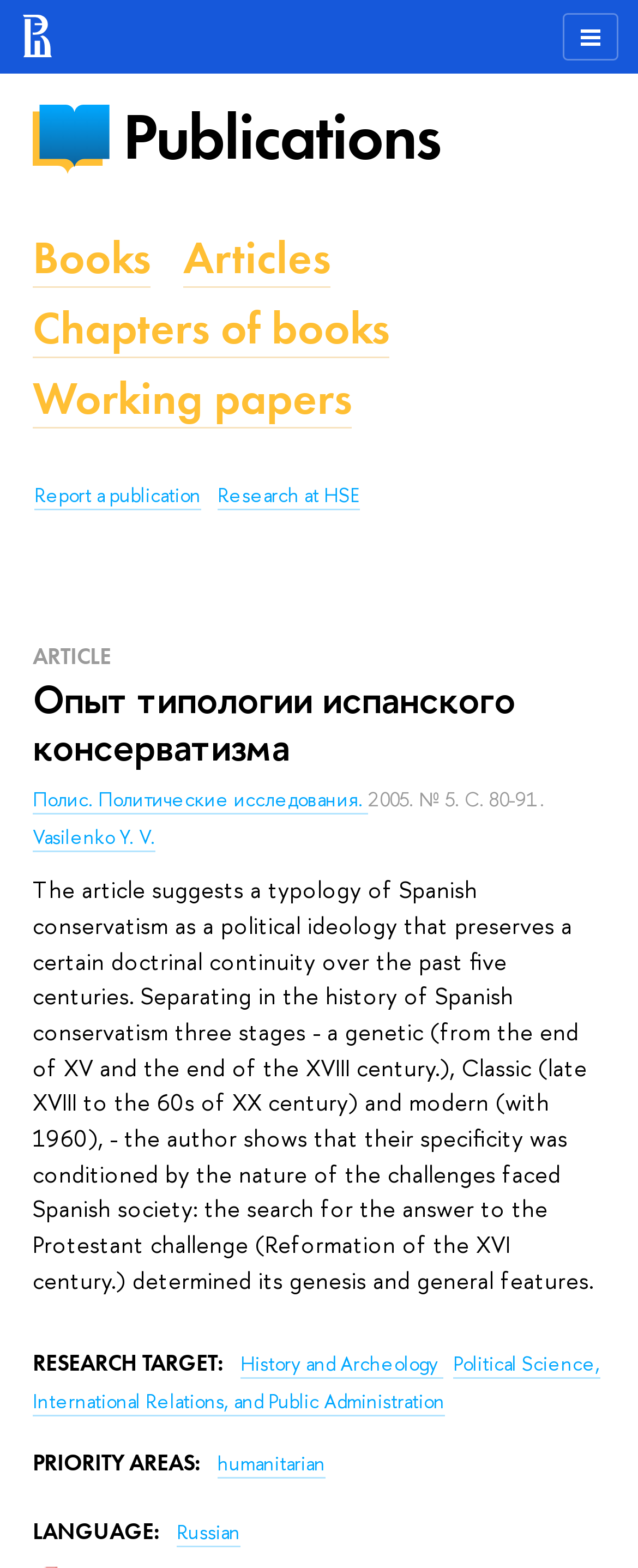Please determine the bounding box coordinates of the element's region to click in order to carry out the following instruction: "Explore the 'History and Archeology' research target". The coordinates should be four float numbers between 0 and 1, i.e., [left, top, right, bottom].

[0.377, 0.861, 0.695, 0.879]